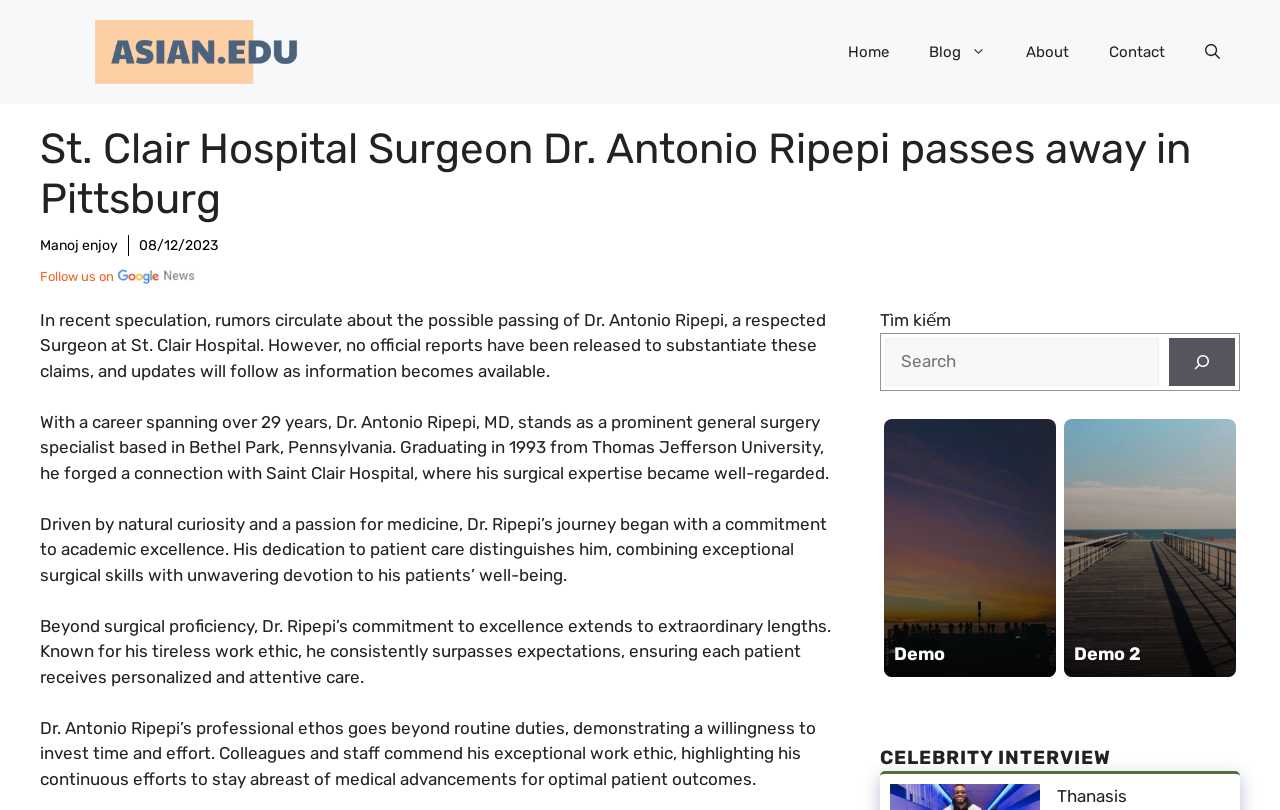Given the webpage screenshot and the description, determine the bounding box coordinates (top-left x, top-left y, bottom-right x, bottom-right y) that define the location of the UI element matching this description: About

[0.786, 0.032, 0.851, 0.106]